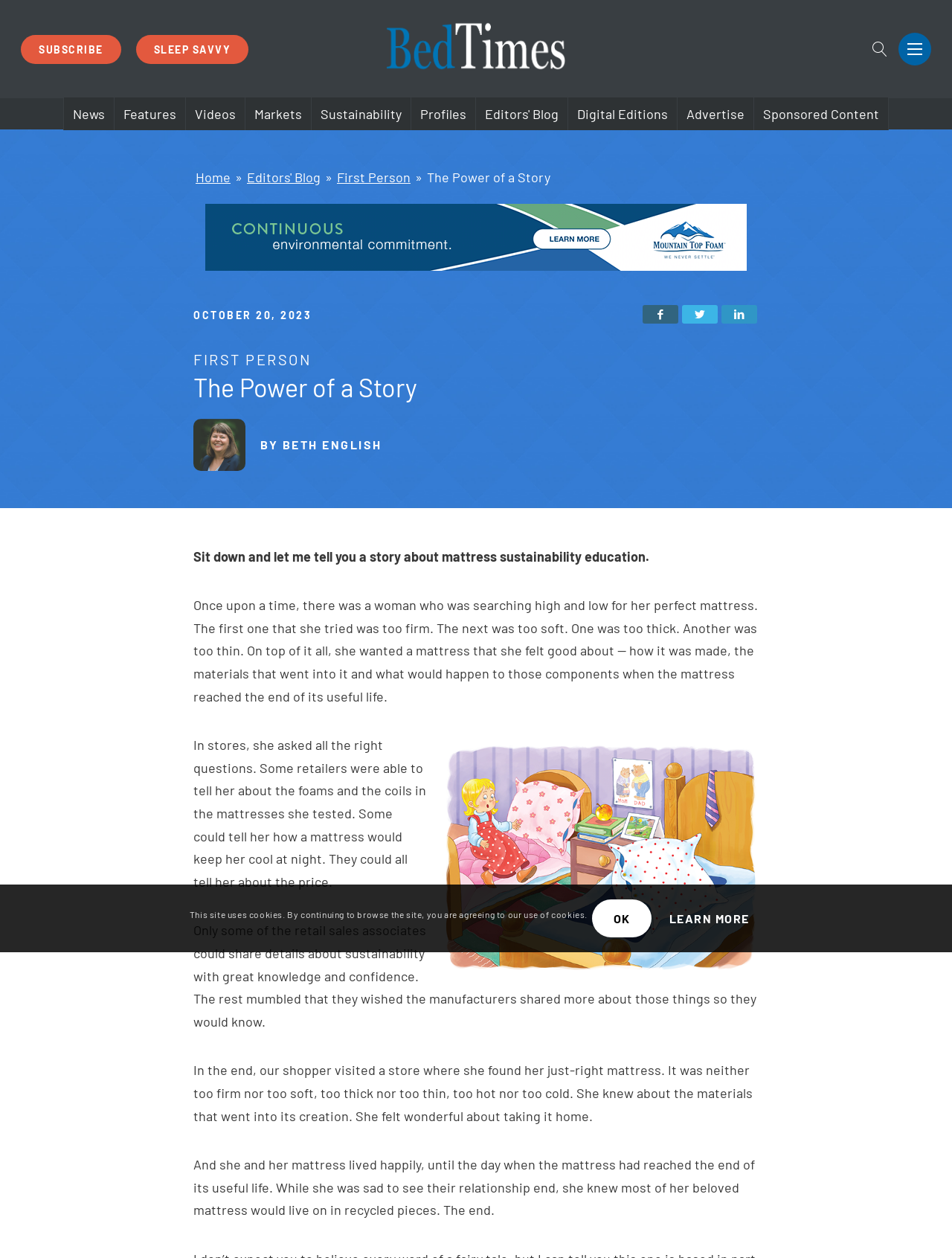Please identify the bounding box coordinates for the region that you need to click to follow this instruction: "Read the news".

[0.066, 0.078, 0.12, 0.104]